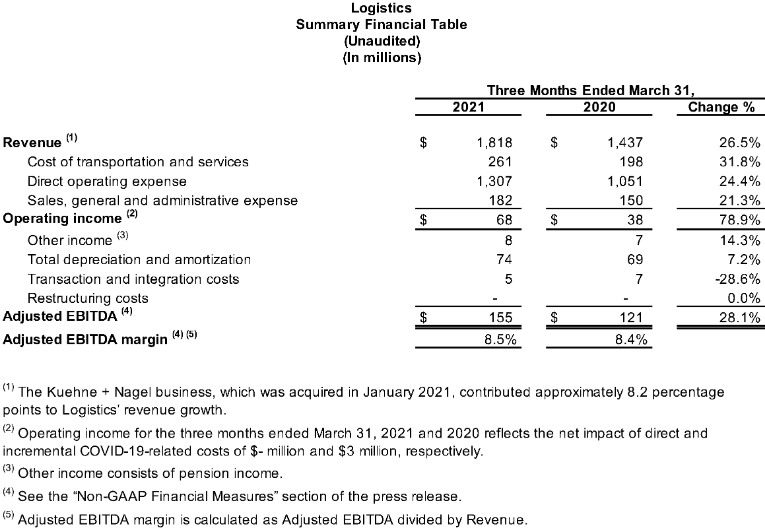Please reply to the following question with a single word or a short phrase:
What is the adjusted EBITDA margin for 2021?

8.5%